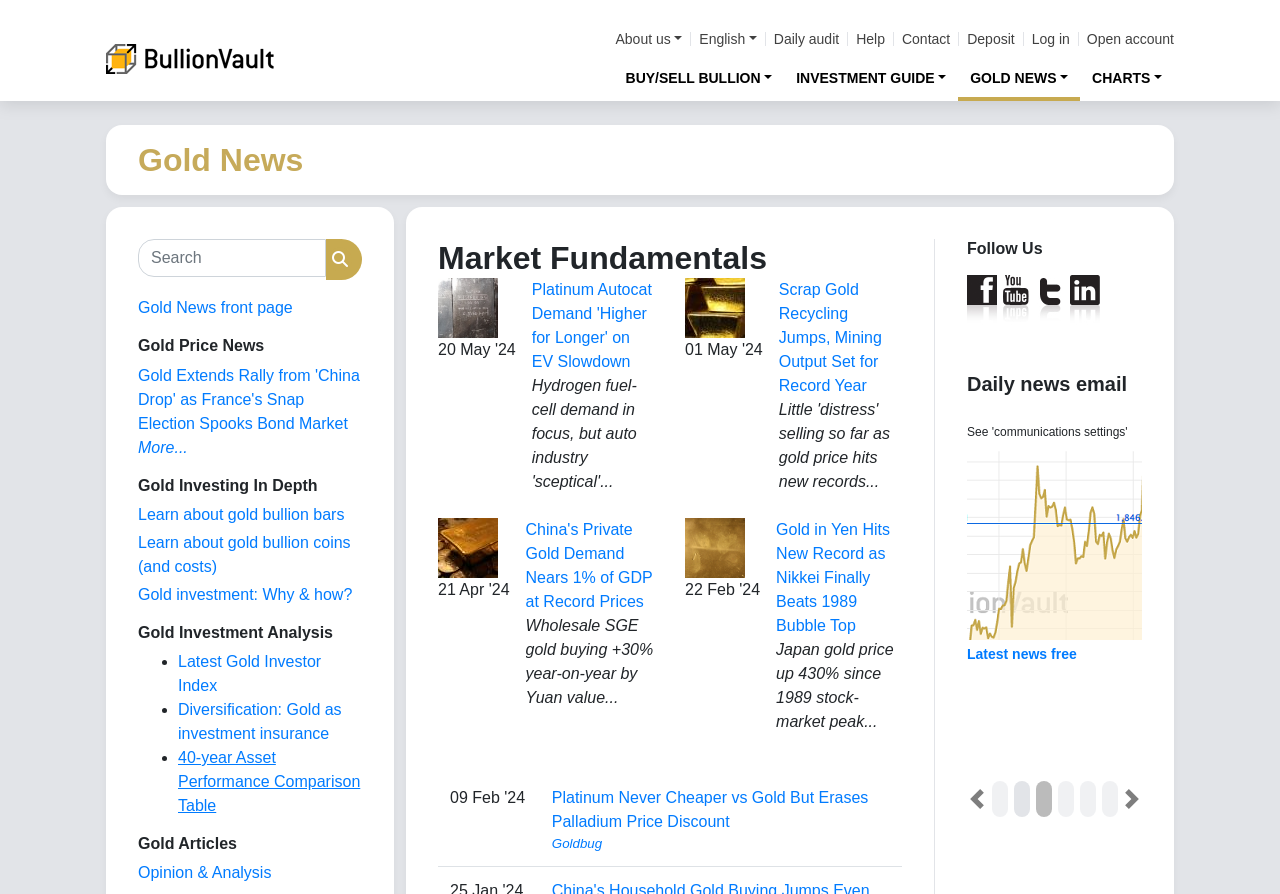Answer the question using only a single word or phrase: 
How many links are there under the 'Market Fundamentals' section?

5